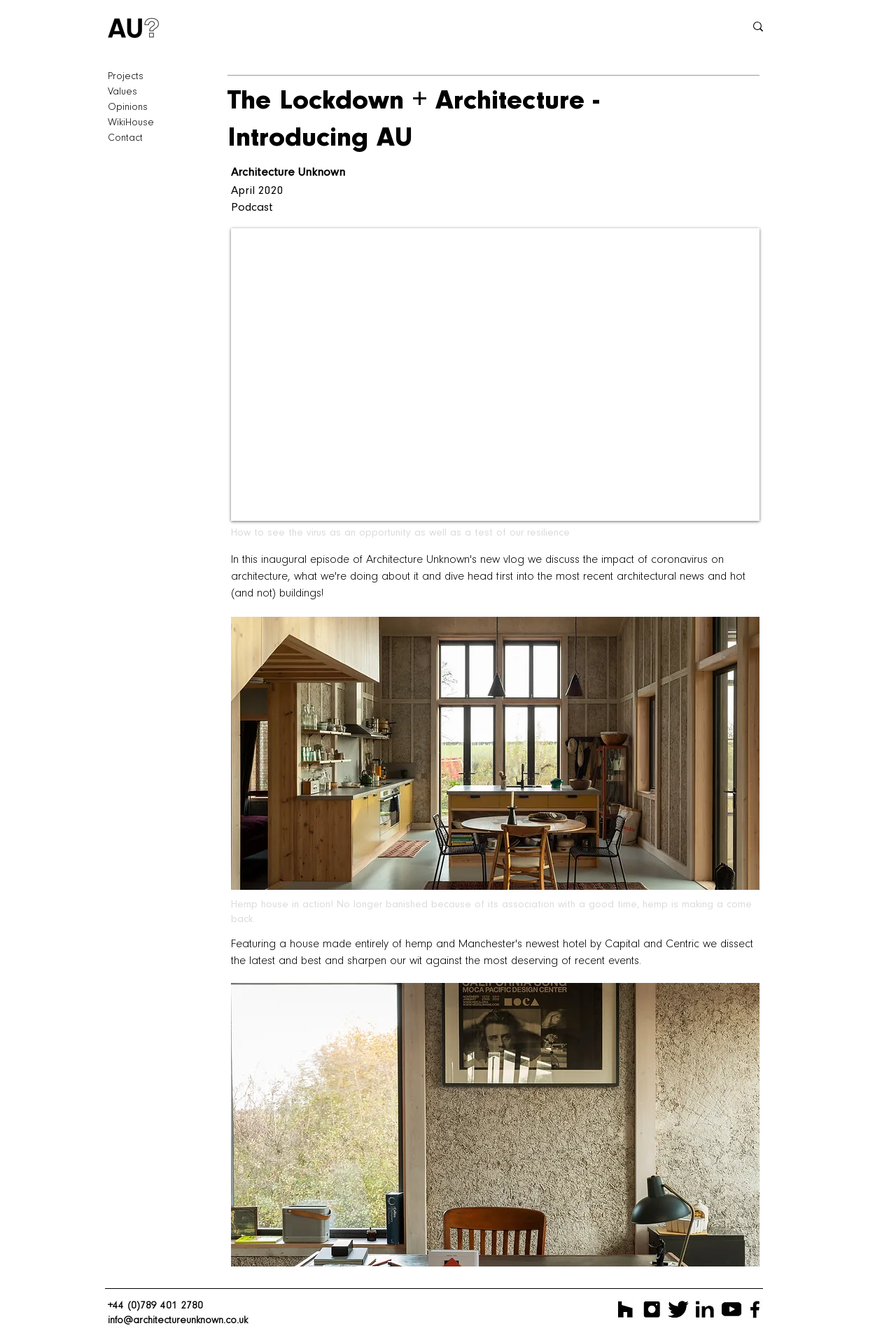Offer an in-depth caption of the entire webpage.

The webpage is about Architecture Unknown, a podcast that discusses the impact of coronavirus on architecture. At the top left corner, there is a logo of Architecture Unknown, which is an image of "Logo - AU-07.png". Next to the logo, there is a search bar with a magnifying glass icon. 

Below the logo and search bar, there is a navigation menu with links to "Projects", "Values", "Opinions", "WikiHouse", and "Contact". 

The main content of the webpage is divided into sections. The first section has a heading "The Lockdown + Architecture - Introducing AU" and some text describing the podcast. Below the heading, there are three lines of text: "Architecture Unknown", "April 2020", and "Podcast". 

To the right of the text, there is a large image of a transparent rectangle. Below the image, there is a paragraph of text discussing how to see the virus as an opportunity as well as a test of our resilience. 

Next, there is an image of a hemp house, with a man smiling on a laptop in front of it. Below the image, there is a paragraph of text describing the hemp house. 

Below the hemp house image, there is a slide show gallery with two buttons to navigate through the slides. 

At the bottom of the webpage, there is a section with contact information, including a phone number and an email address. Next to the contact information, there is a social bar with links to Houzz, Instagram, Twitter, LinkedIn, Youtube, and Facebook, each represented by its respective icon.